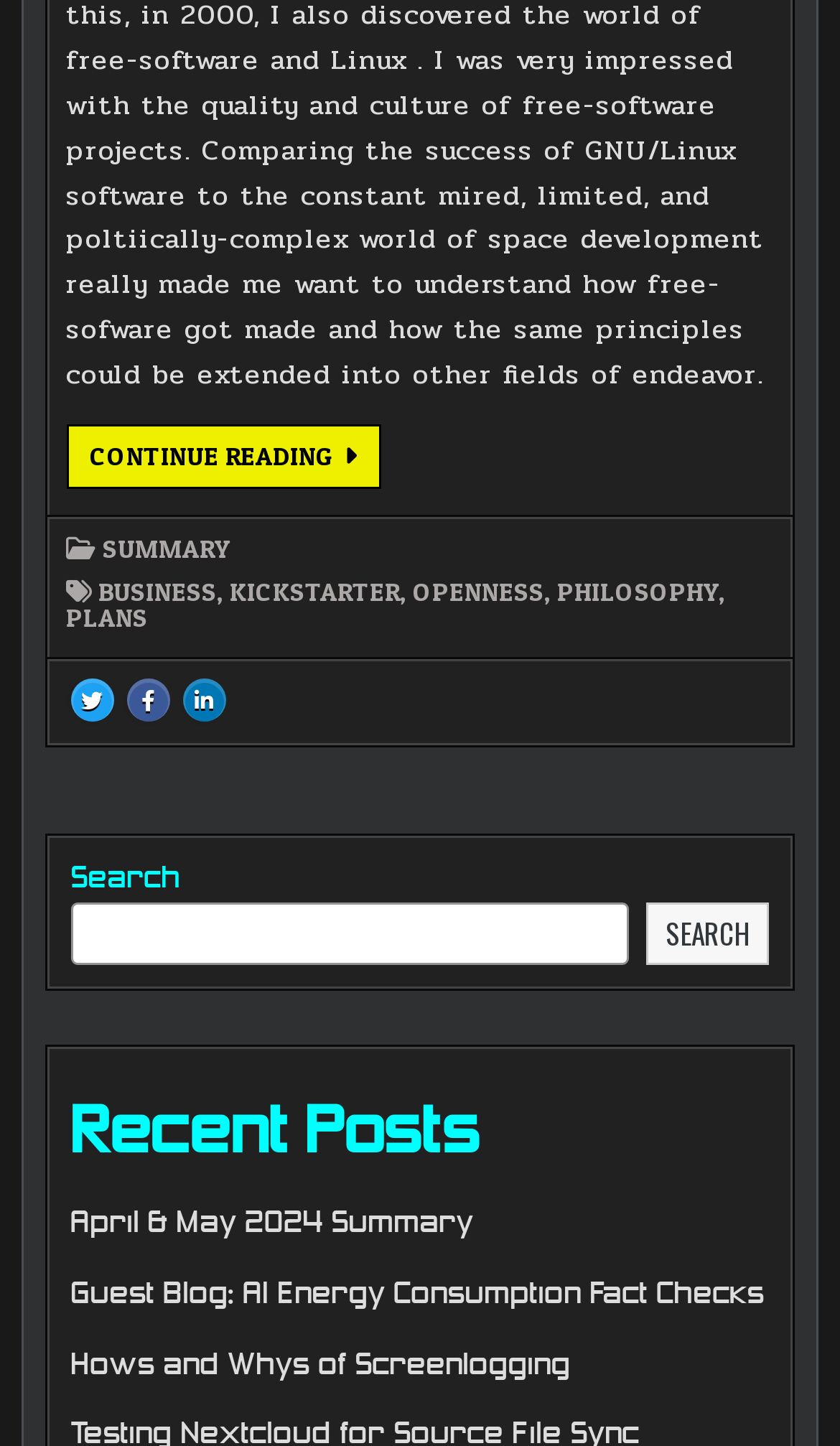Use a single word or phrase to answer the question:
What social media platforms can users share the content on?

Twitter, Facebook, LinkedIn